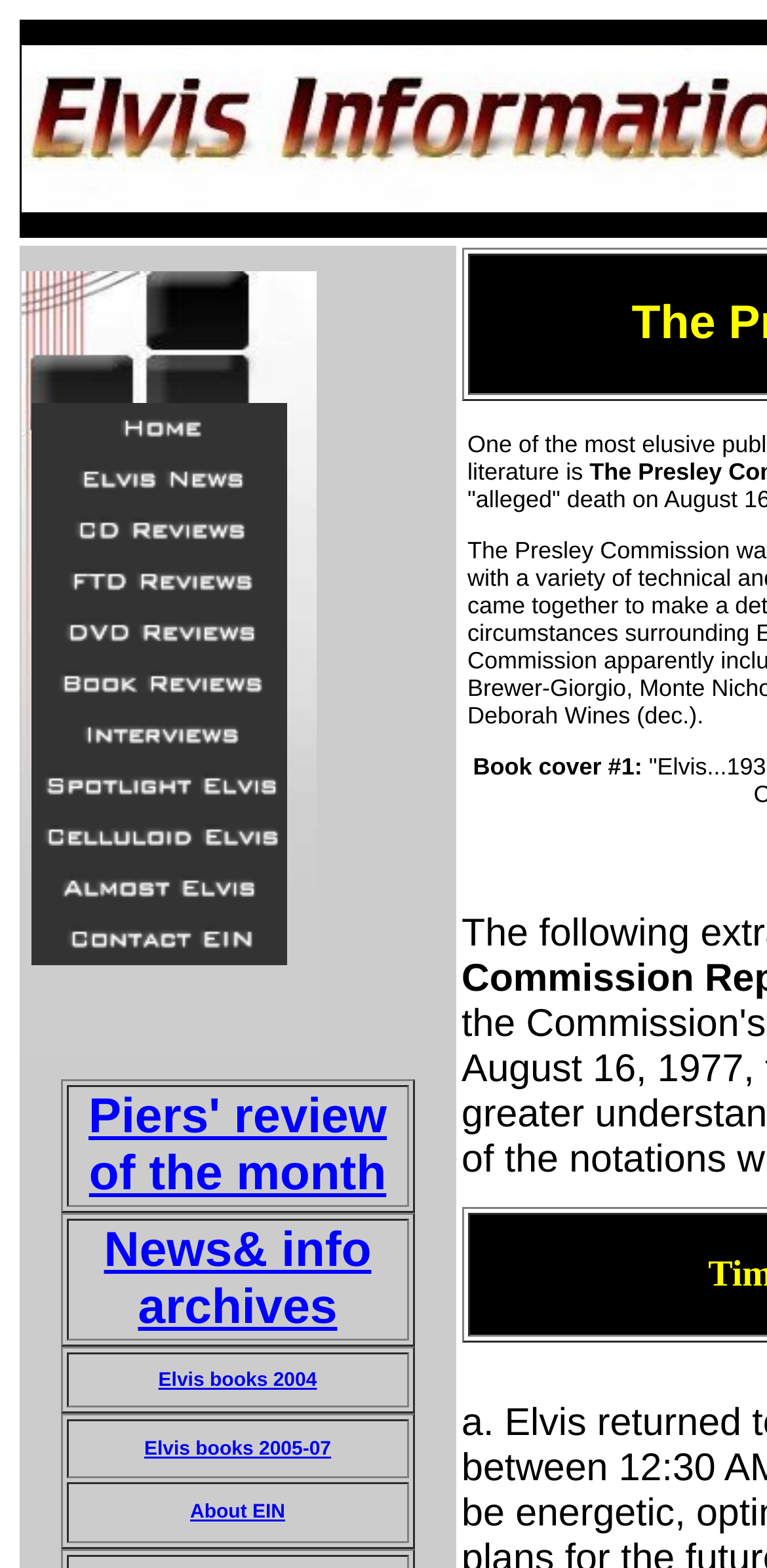Use a single word or phrase to answer this question: 
How many tables are present on the webpage?

3